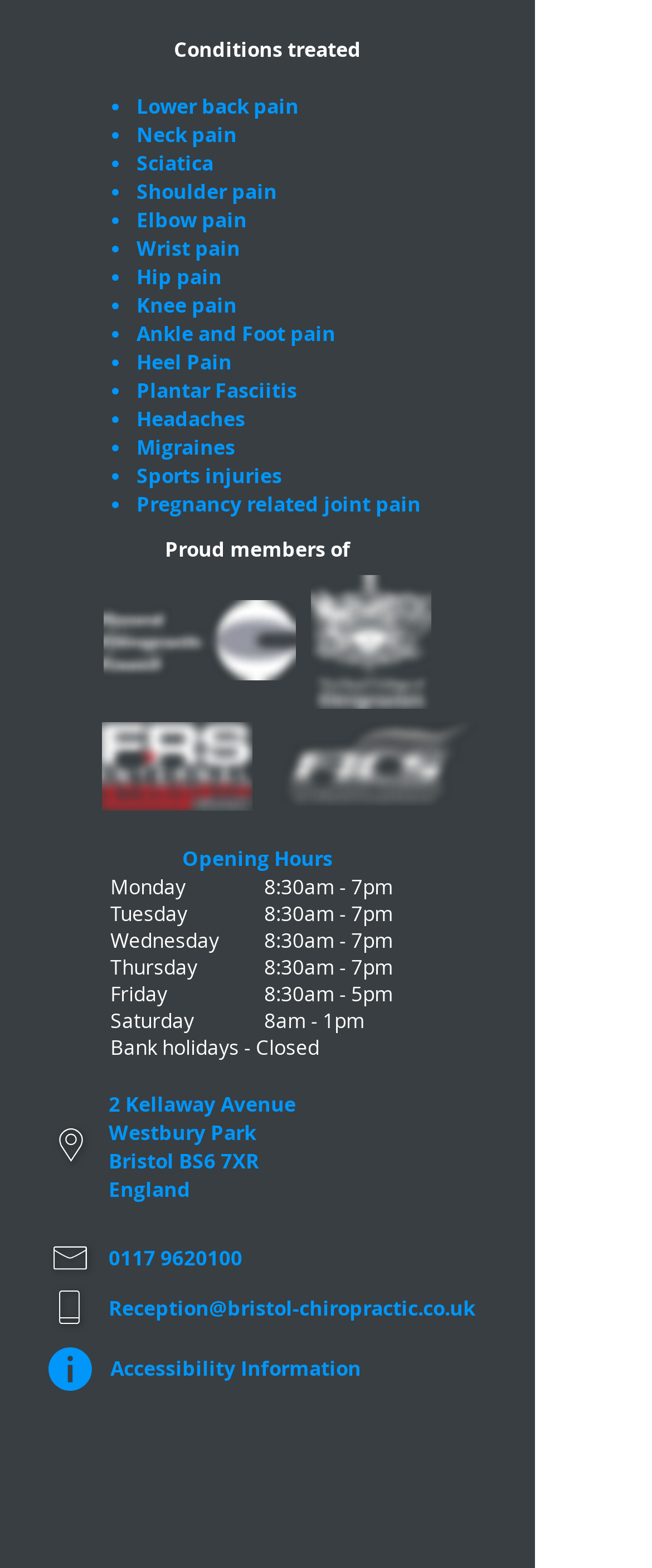Please indicate the bounding box coordinates of the element's region to be clicked to achieve the instruction: "Click on Lower back pain". Provide the coordinates as four float numbers between 0 and 1, i.e., [left, top, right, bottom].

[0.209, 0.059, 0.466, 0.077]